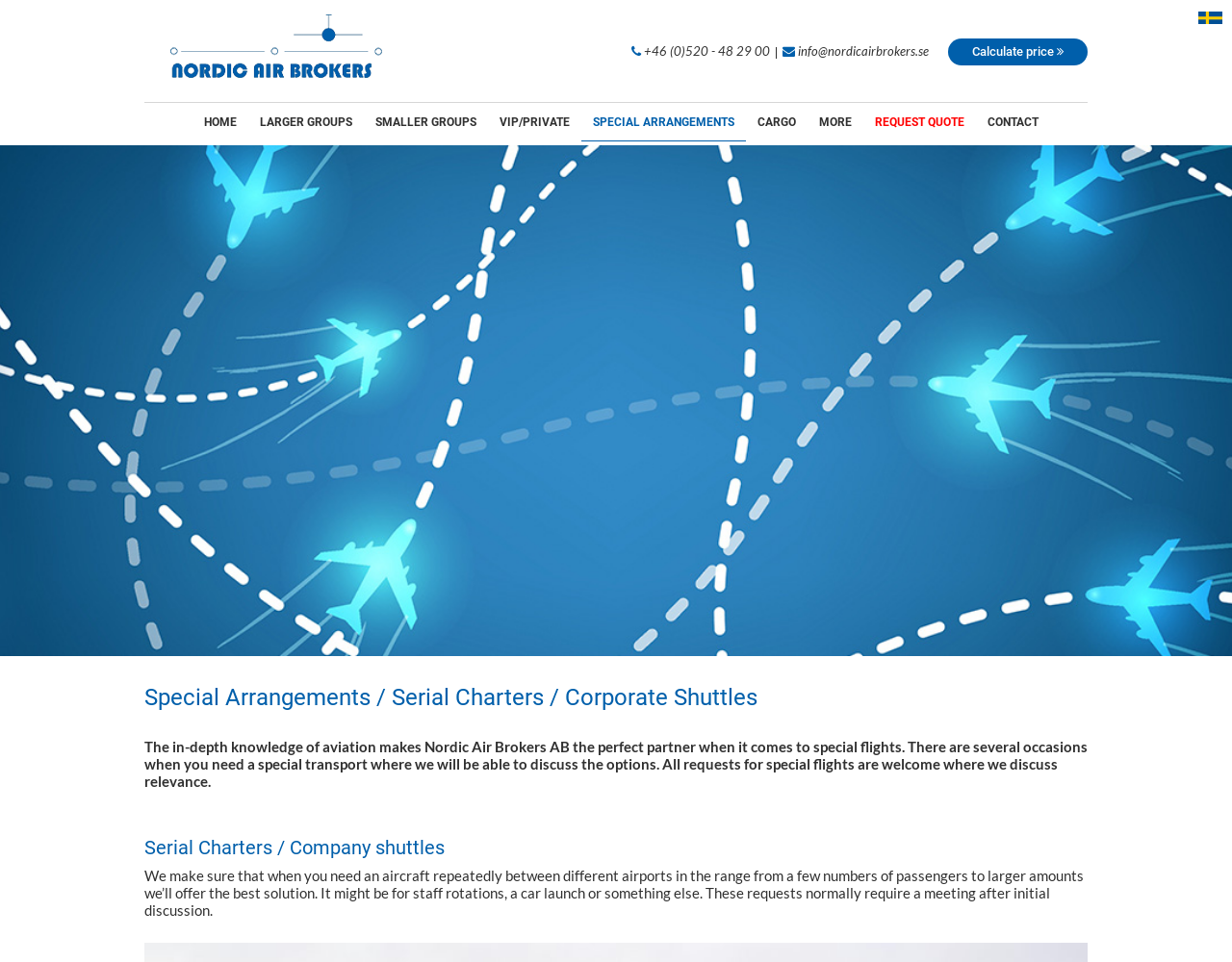What is the company name?
Look at the image and respond with a one-word or short phrase answer.

Flygmäklare